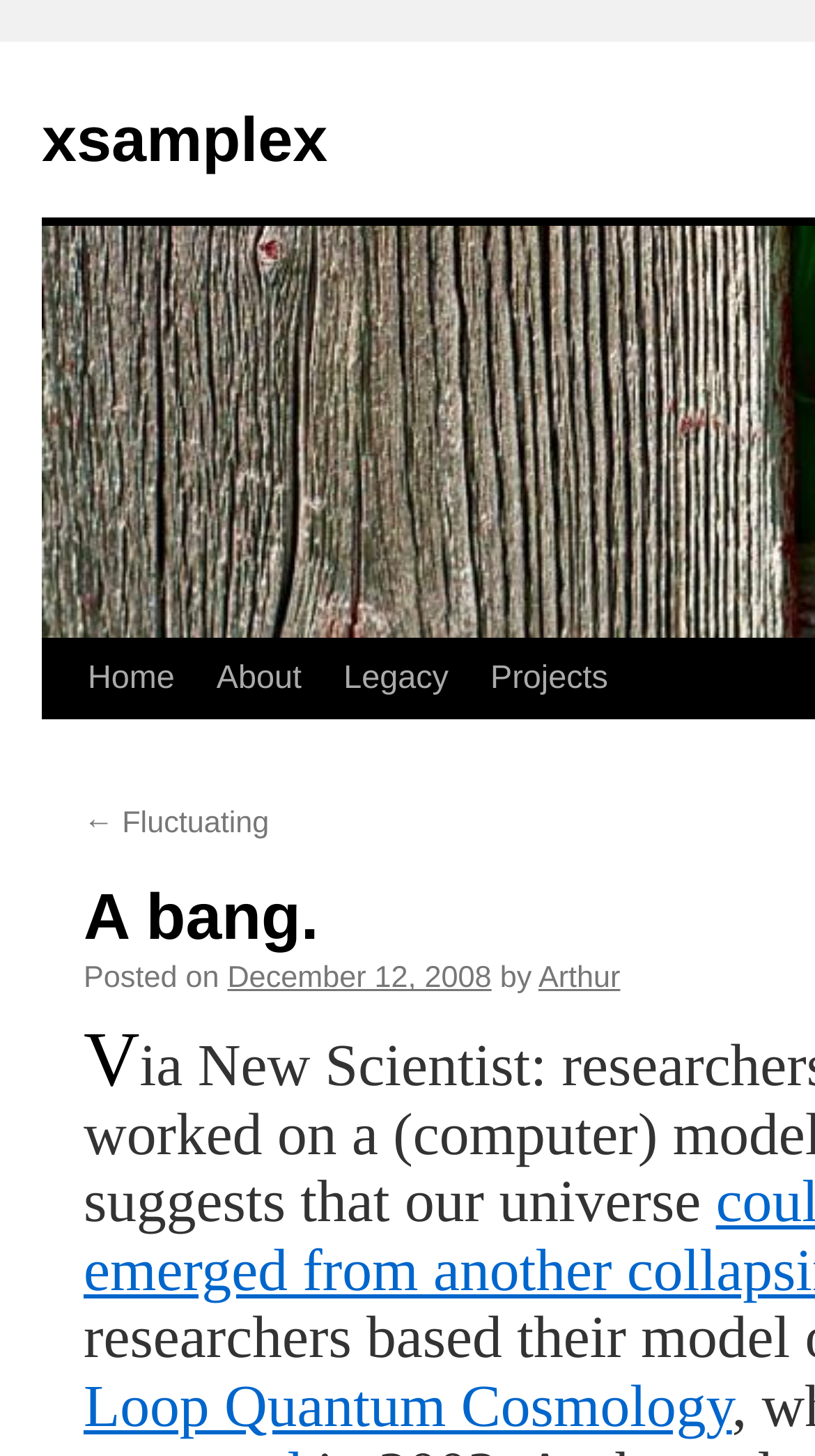Give a short answer using one word or phrase for the question:
What is the category of the post?

Legacy